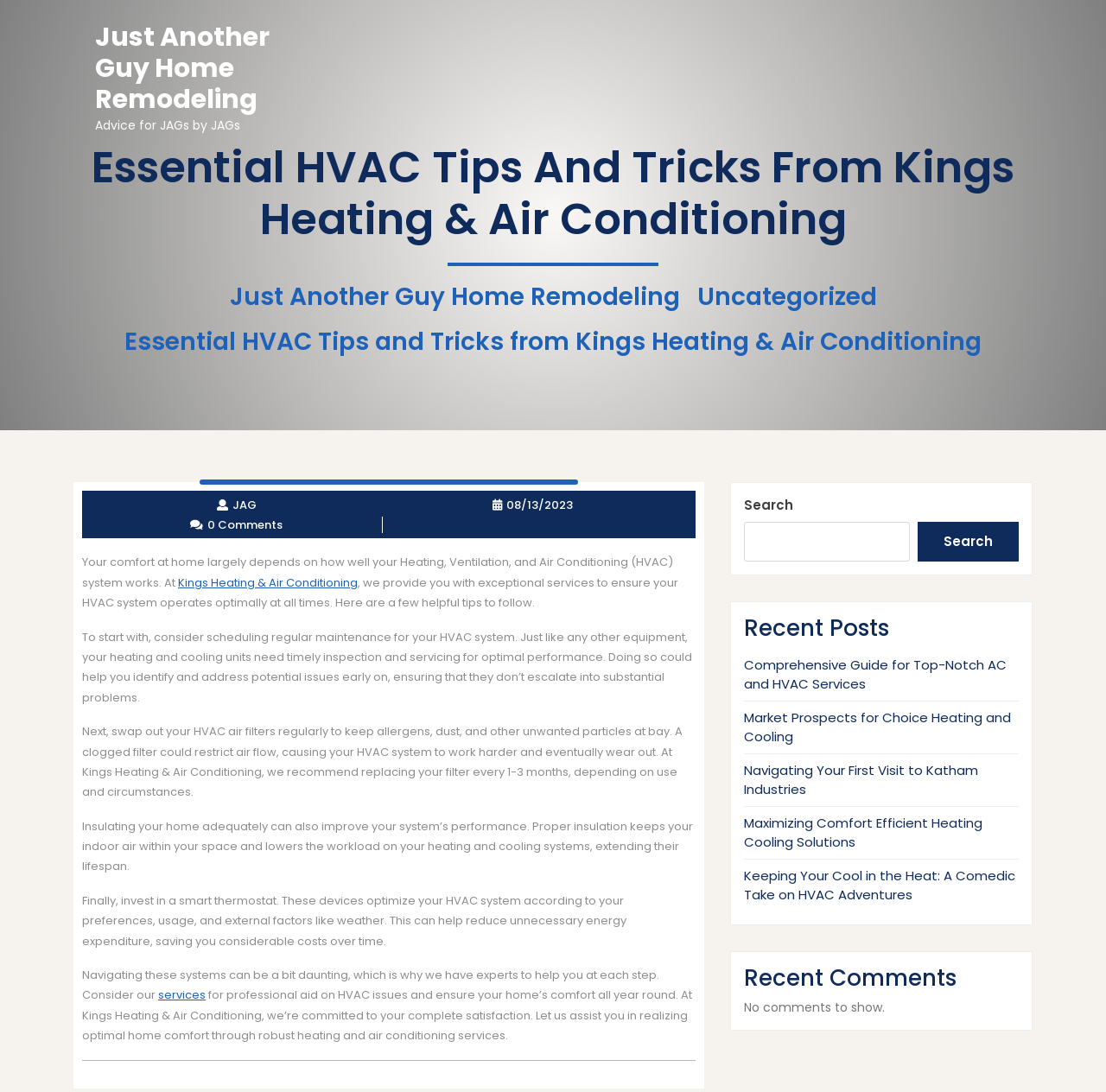Explain the contents of the webpage comprehensively.

The webpage is about essential HVAC tips and tricks from Kings Heating & Air Conditioning, with a focus on home remodeling. At the top, there is a link to "Just Another Guy Home Remodeling" and a static text "Advice for JAGs by JAGs". Below this, there is a heading that displays the title of the webpage.

The main content of the webpage is an article that provides tips and tricks for maintaining a comfortable home through proper HVAC system maintenance. The article is divided into sections, each discussing a specific tip, such as scheduling regular maintenance, swapping out air filters, insulating the home, and investing in a smart thermostat. The text is accompanied by links to "Kings Heating & Air Conditioning" and "services".

To the right of the article, there is a search bar with a search button. Below the search bar, there are headings for "Recent Posts" and "Recent Comments". Under "Recent Posts", there are five links to other articles, and under "Recent Comments", there is a message stating that there are no comments to show.

At the bottom of the webpage, there is a horizontal separator line.